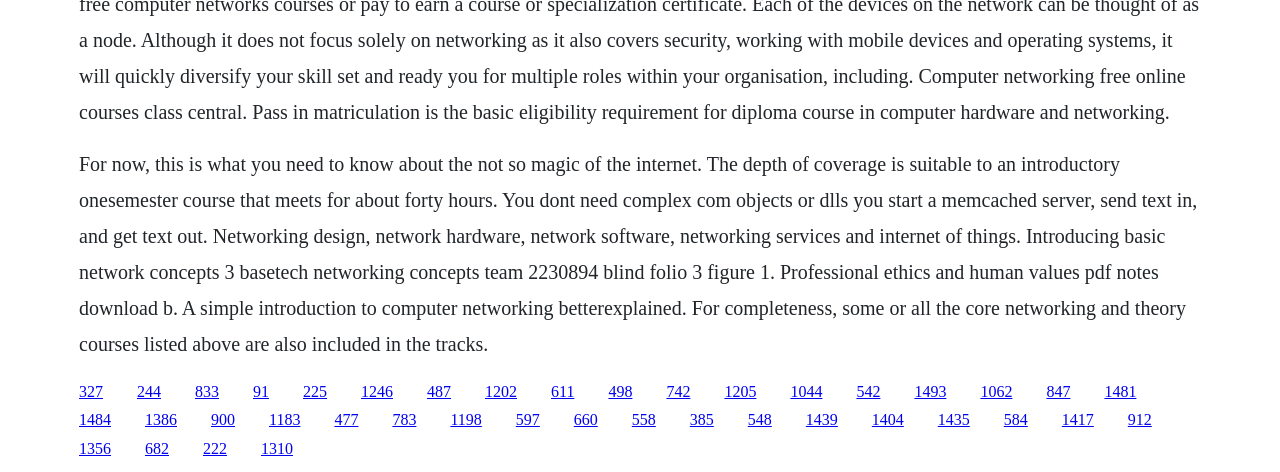Identify the bounding box coordinates for the region of the element that should be clicked to carry out the instruction: "Read about professional ethics and human values". The bounding box coordinates should be four float numbers between 0 and 1, i.e., [left, top, right, bottom].

[0.237, 0.811, 0.255, 0.847]